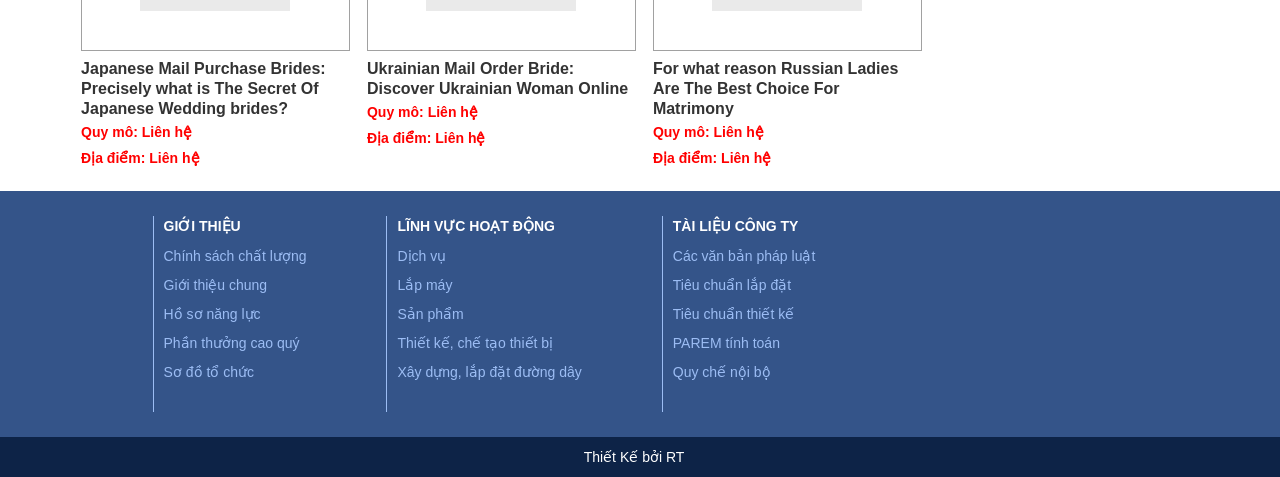Please specify the coordinates of the bounding box for the element that should be clicked to carry out this instruction: "View company introduction". The coordinates must be four float numbers between 0 and 1, formatted as [left, top, right, bottom].

[0.128, 0.452, 0.239, 0.494]